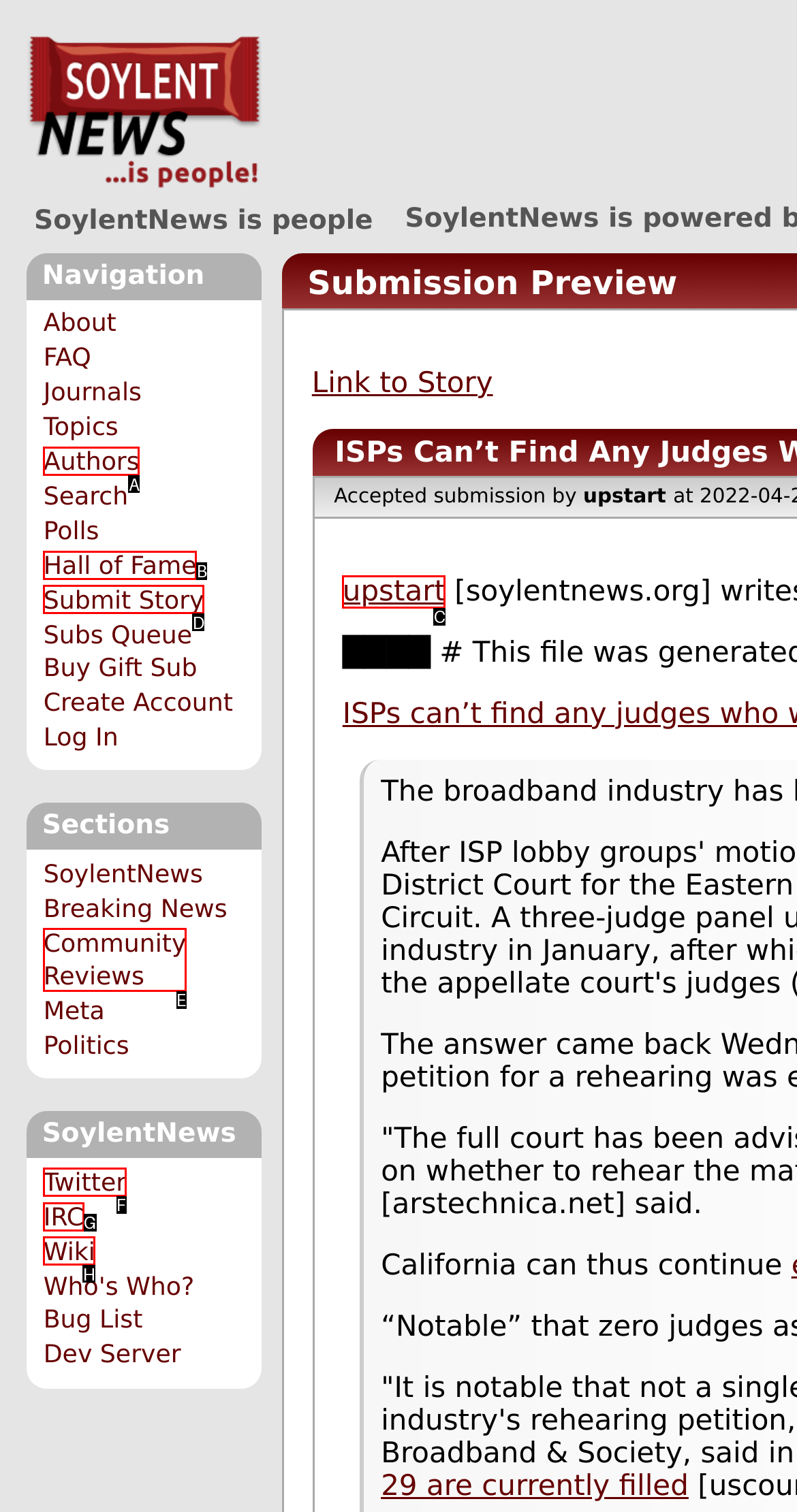Select the appropriate HTML element to click on to finish the task: Submit a new story.
Answer with the letter corresponding to the selected option.

D